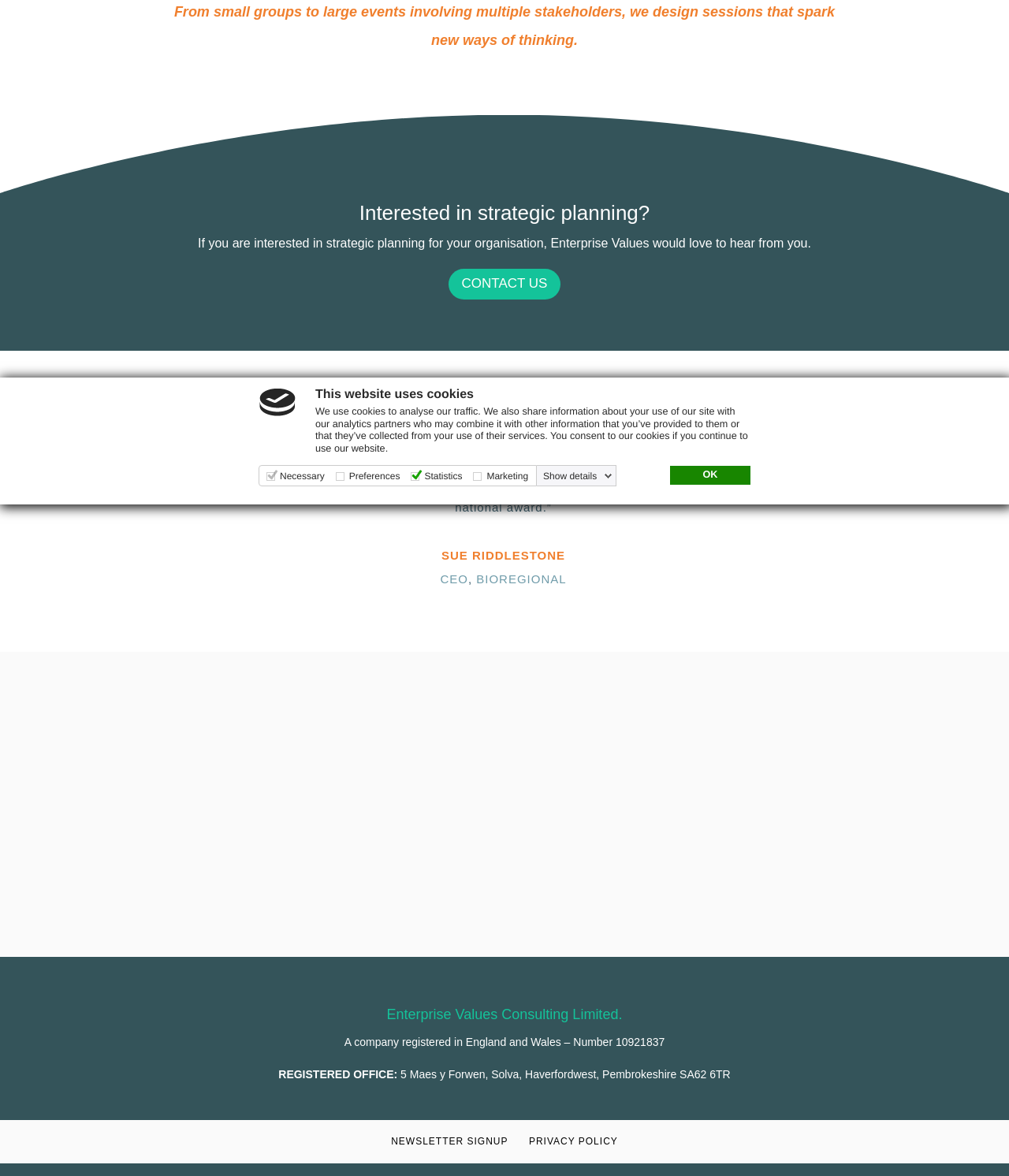Find the bounding box coordinates for the HTML element described in this sentence: "Show details". Provide the coordinates as four float numbers between 0 and 1, in the format [left, top, right, bottom].

[0.535, 0.4, 0.61, 0.41]